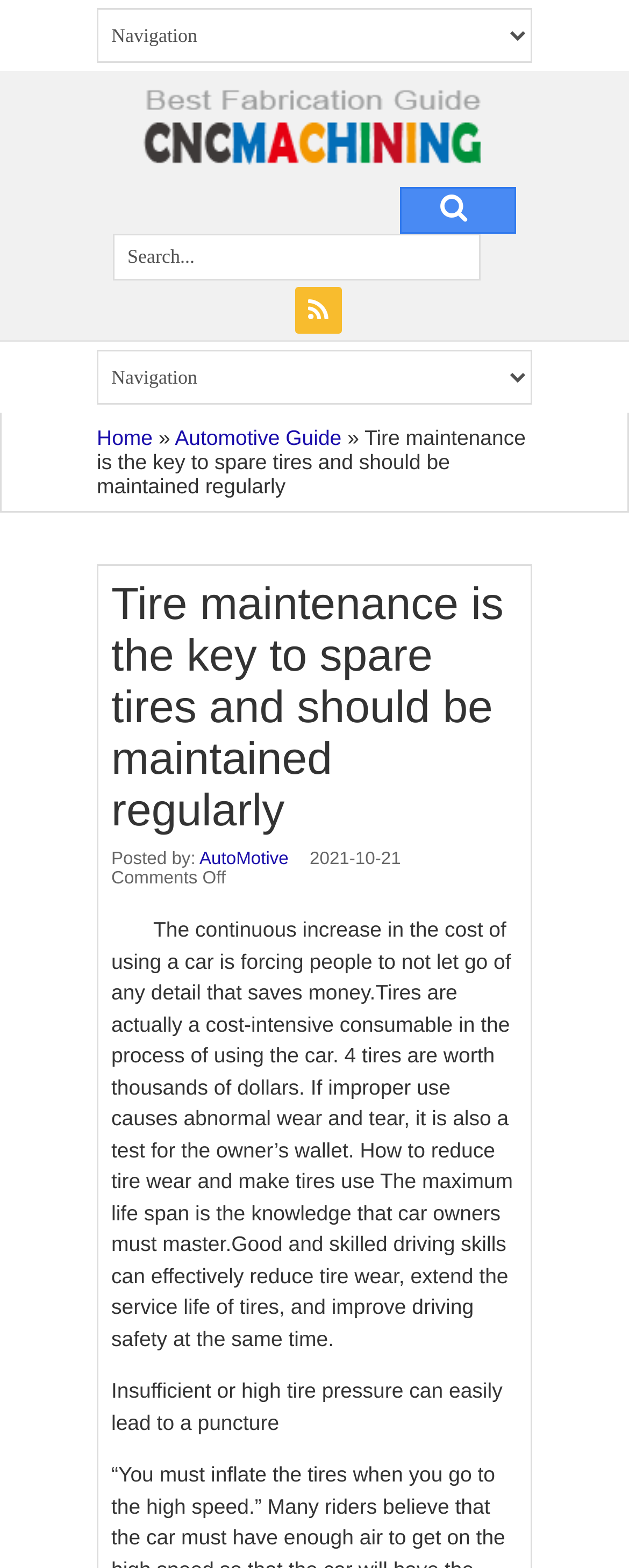Pinpoint the bounding box coordinates of the clickable area necessary to execute the following instruction: "Go to Home". The coordinates should be given as four float numbers between 0 and 1, namely [left, top, right, bottom].

[0.154, 0.271, 0.243, 0.287]